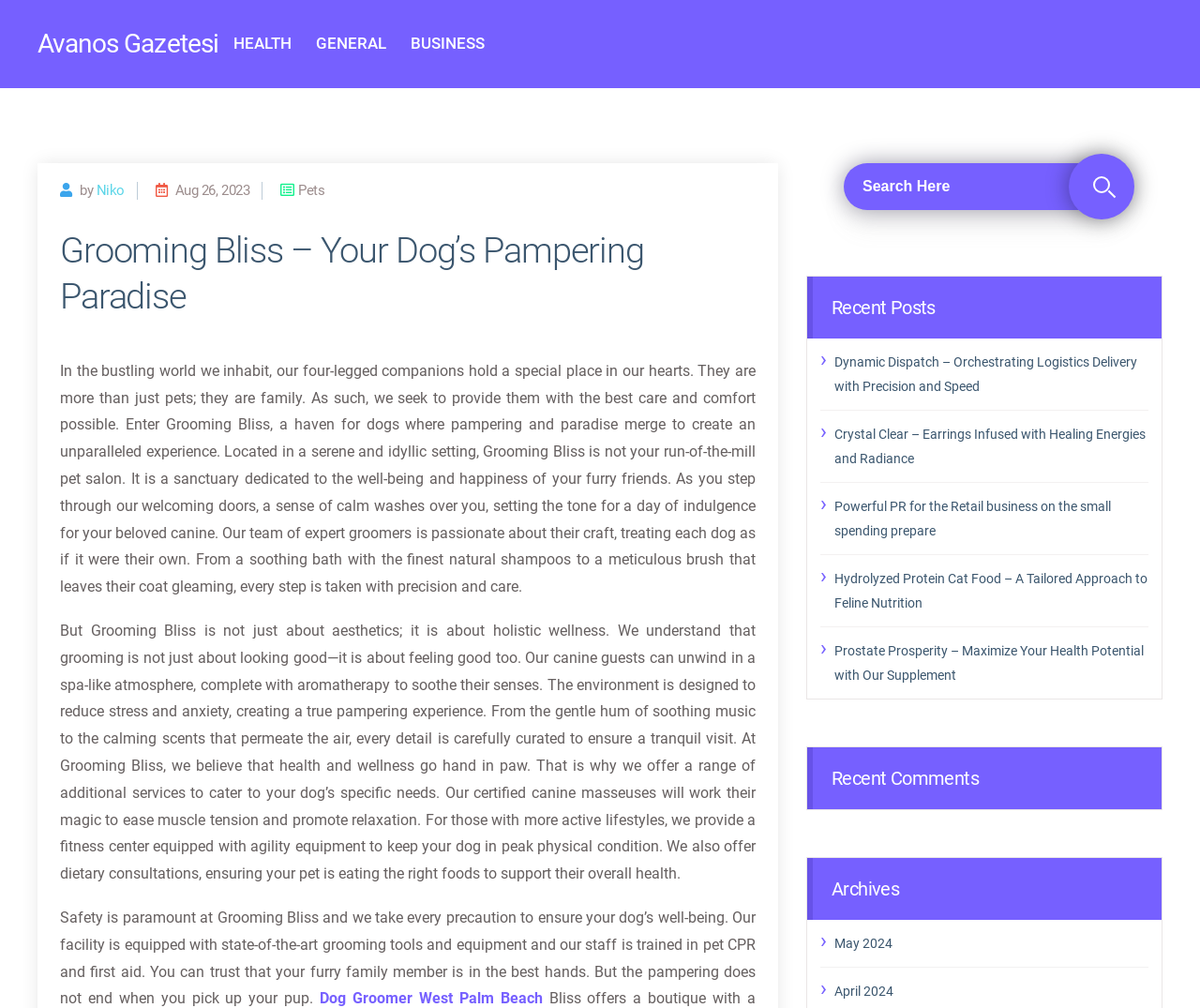Could you highlight the region that needs to be clicked to execute the instruction: "View the post about Dog Groomer West Palm Beach"?

[0.267, 0.982, 0.452, 0.999]